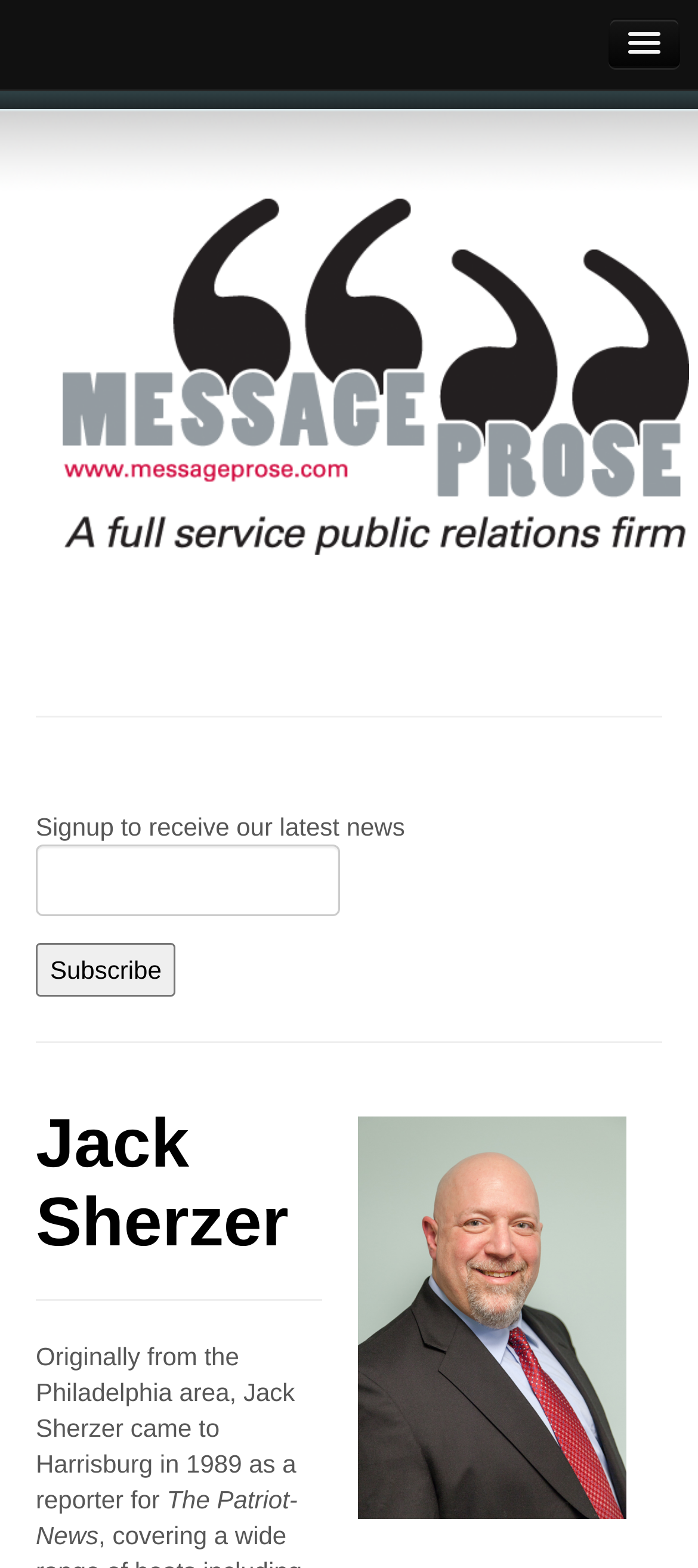How many links are in the top navigation menu?
Please provide a single word or phrase in response based on the screenshot.

5